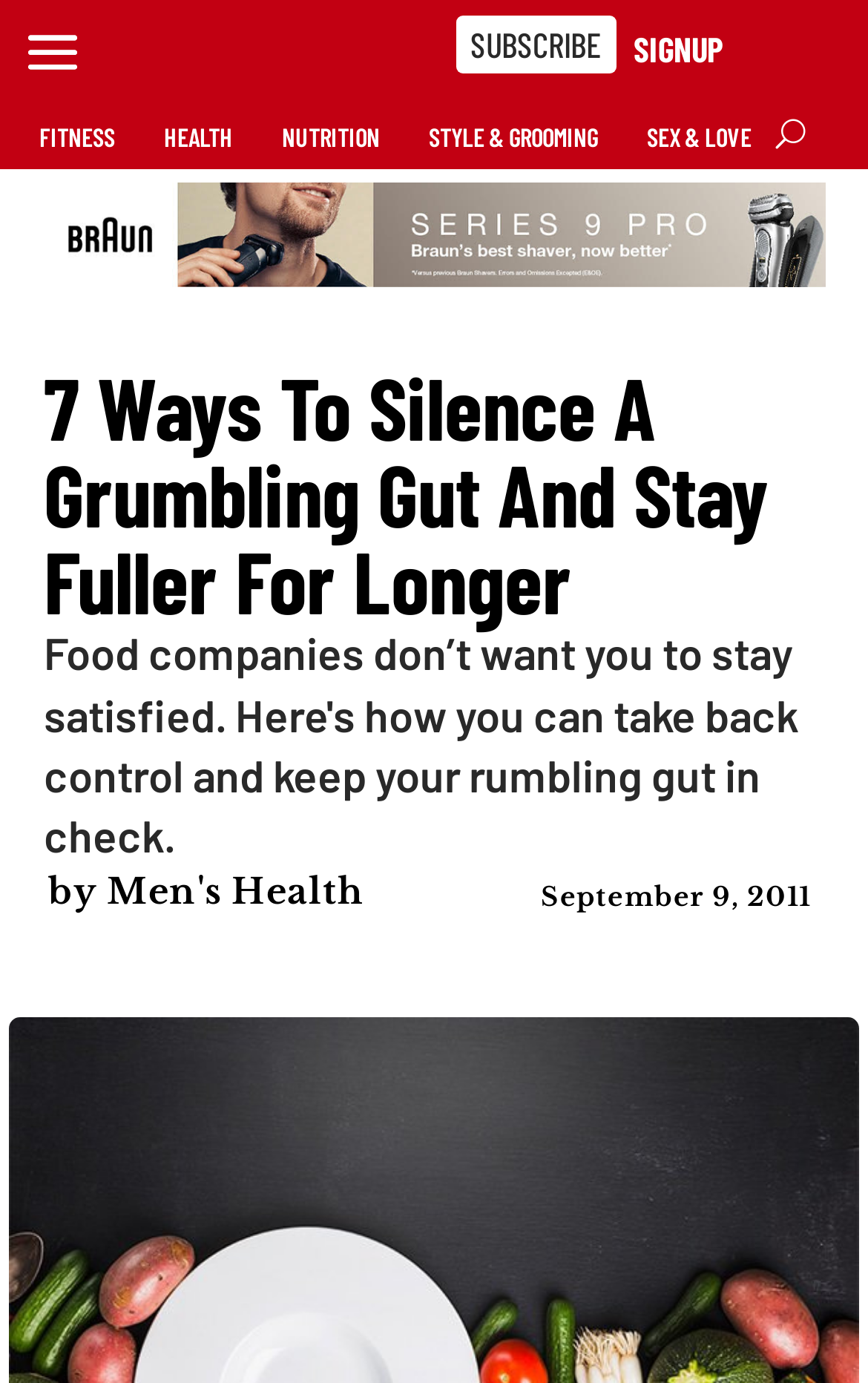Locate the bounding box coordinates of the area you need to click to fulfill this instruction: 'Share on Facebook'. The coordinates must be in the form of four float numbers ranging from 0 to 1: [left, top, right, bottom].

None